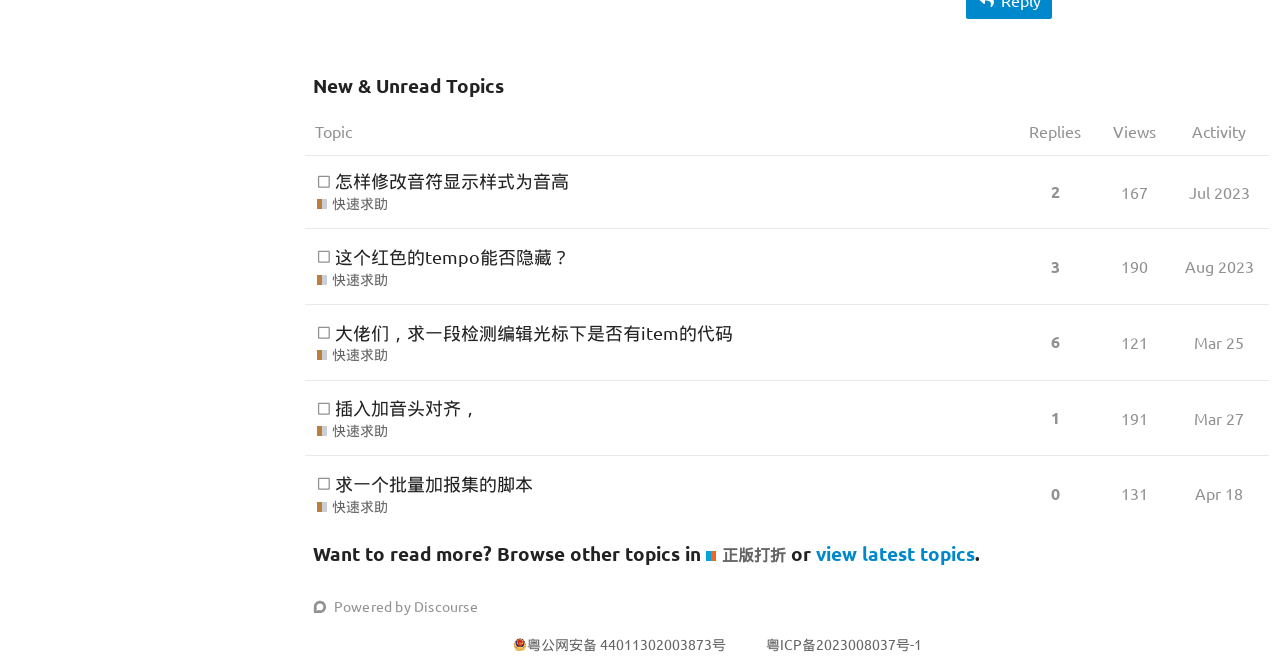Point out the bounding box coordinates of the section to click in order to follow this instruction: "Sort topics by replies".

[0.793, 0.163, 0.855, 0.236]